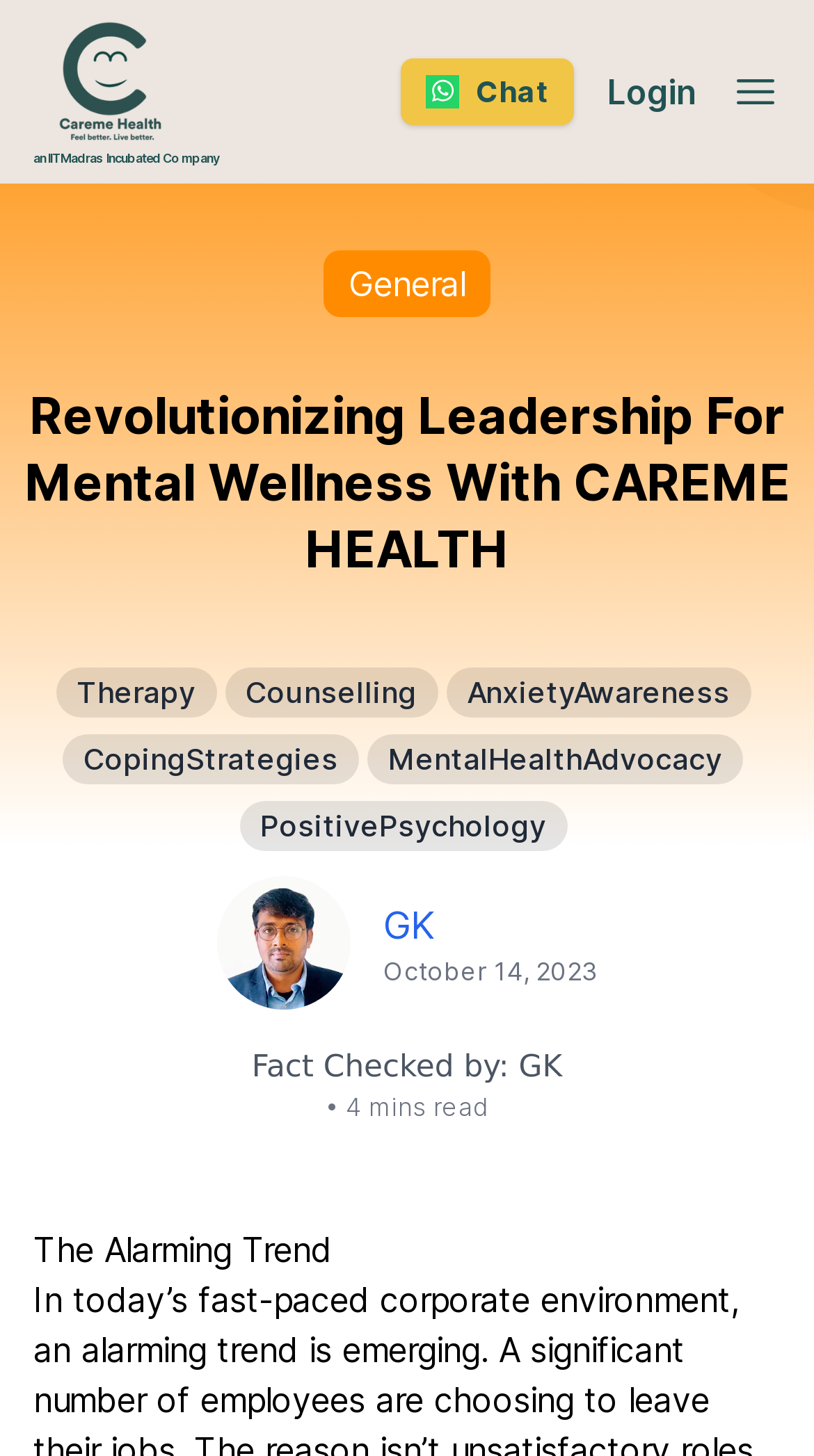Based on the visual content of the image, answer the question thoroughly: What is the purpose of the button on the top right?

The button with the description 'Toggle navigation' is located on the top right of the page, indicating that it is used to toggle the navigation menu.